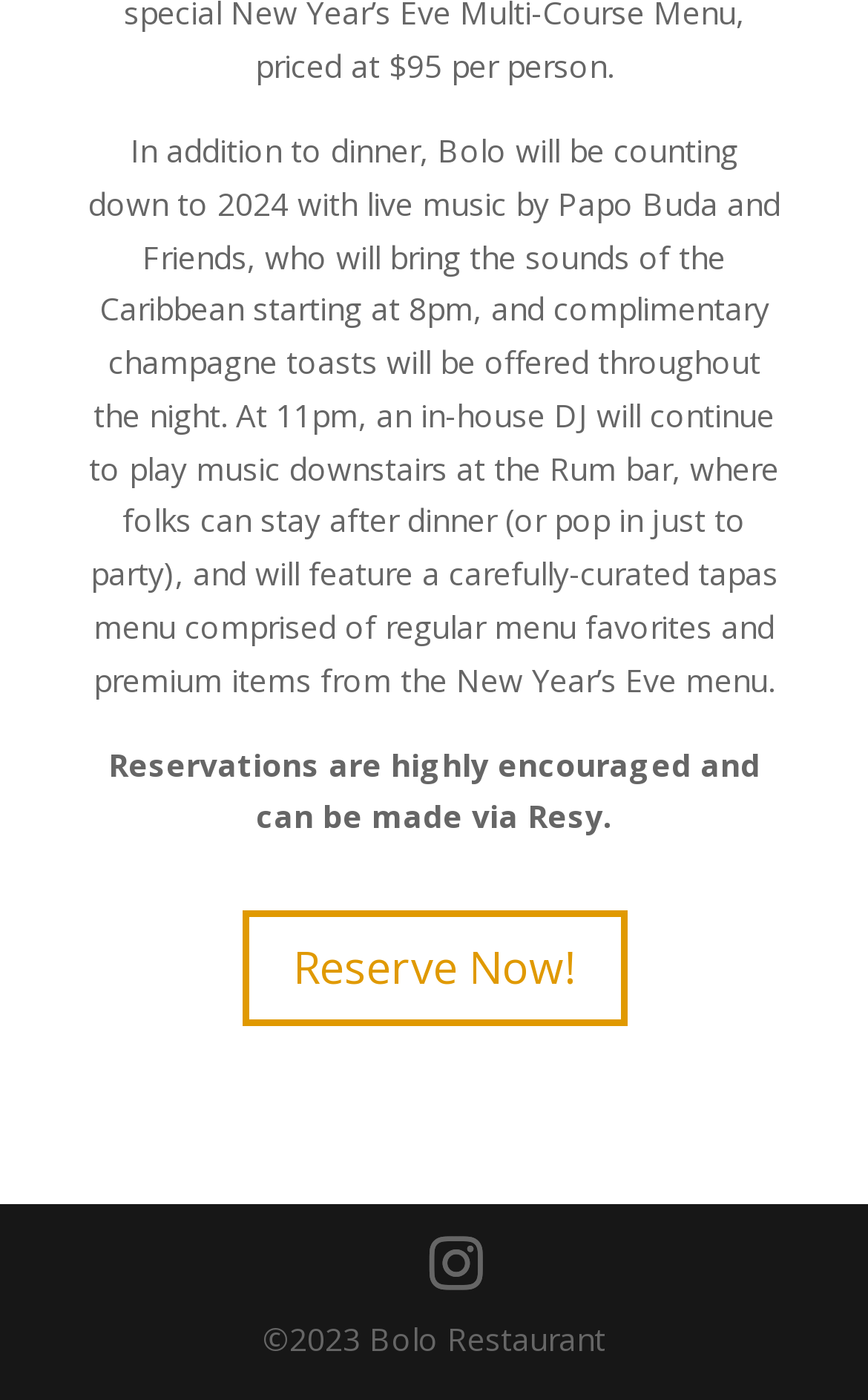What is the purpose of the 'Reserve Now!' link?
Provide a fully detailed and comprehensive answer to the question.

The link element at coordinates [0.278, 0.651, 0.722, 0.733] is labeled 'Reserve Now!' and is likely used to make a reservation for the event.